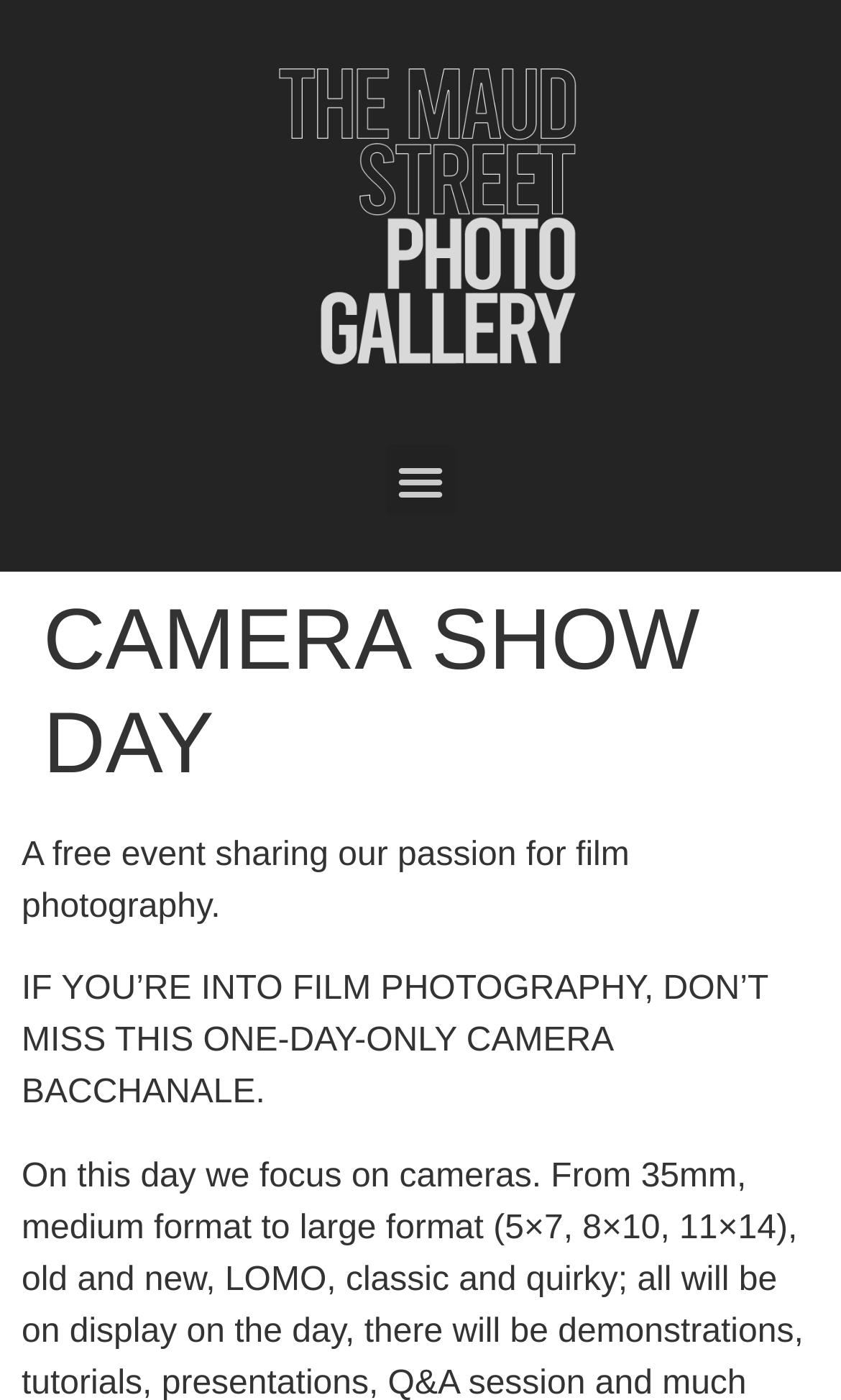Provide the bounding box coordinates for the specified HTML element described in this description: "alt="gallery logo 2024"". The coordinates should be four float numbers ranging from 0 to 1, in the format [left, top, right, bottom].

[0.314, 0.039, 0.699, 0.27]